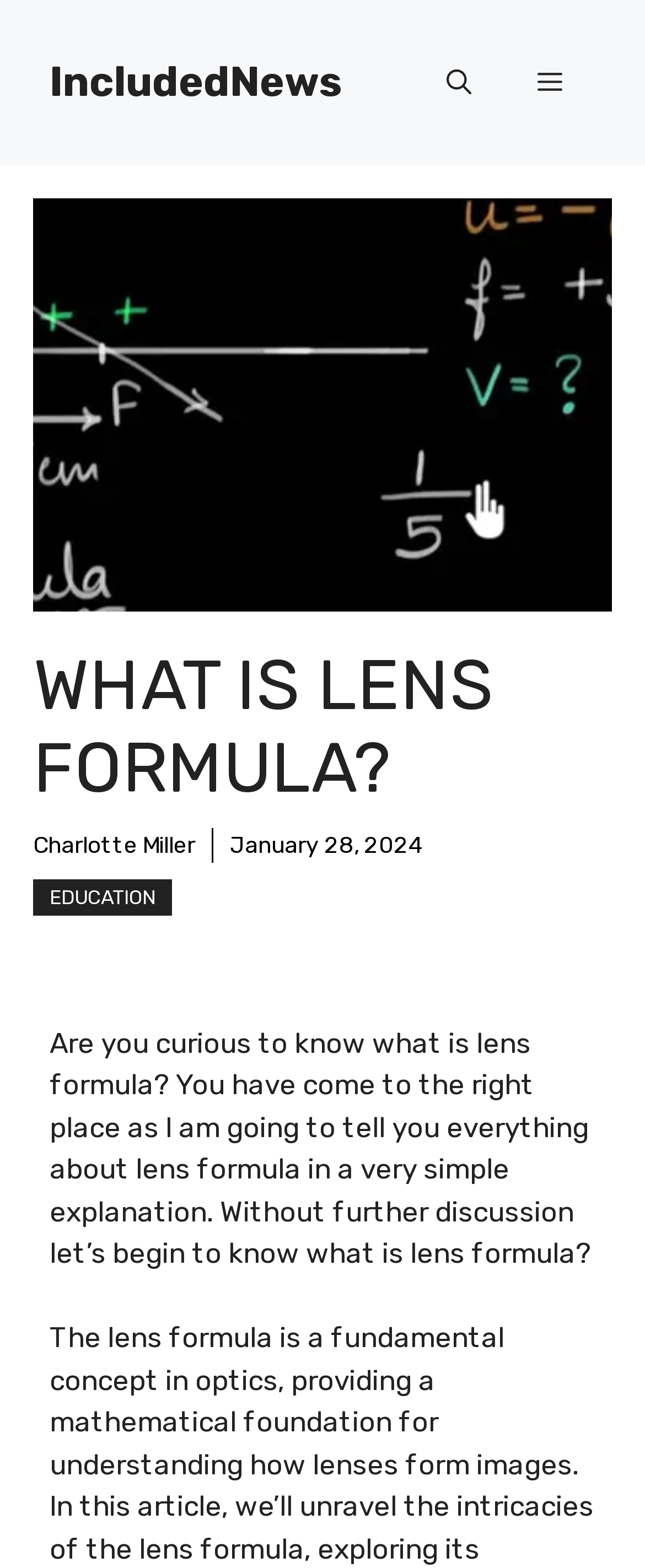Offer a thorough description of the webpage.

The webpage is about the lens formula, with a clear and concise title "What Is Lens Formula?" at the top. Below the title, there is a banner with a link to "IncludedNews" on the left side, and a navigation menu with a "Mobile Toggle" button on the right side. The navigation menu has two buttons: "Open search" and "Menu", which is currently not expanded.

The main content of the webpage starts with a large heading "WHAT IS LENS FORMULA?" followed by a link to the author "Charlotte Miller" and a timestamp "January 28, 2024". Below the heading, there is a link to the category "EDUCATION".

The main article is presented in a figure element, which contains several blocks of text. The text starts with a question "Are you curious to know what is lens formula?" and continues with a brief introduction to the topic, stating that the author will explain the lens formula in a simple way. The text is divided into several paragraphs, with the main question "what is lens formula?" repeated at the end.

Overall, the webpage has a simple and clean layout, with a clear structure and easy-to-read text.